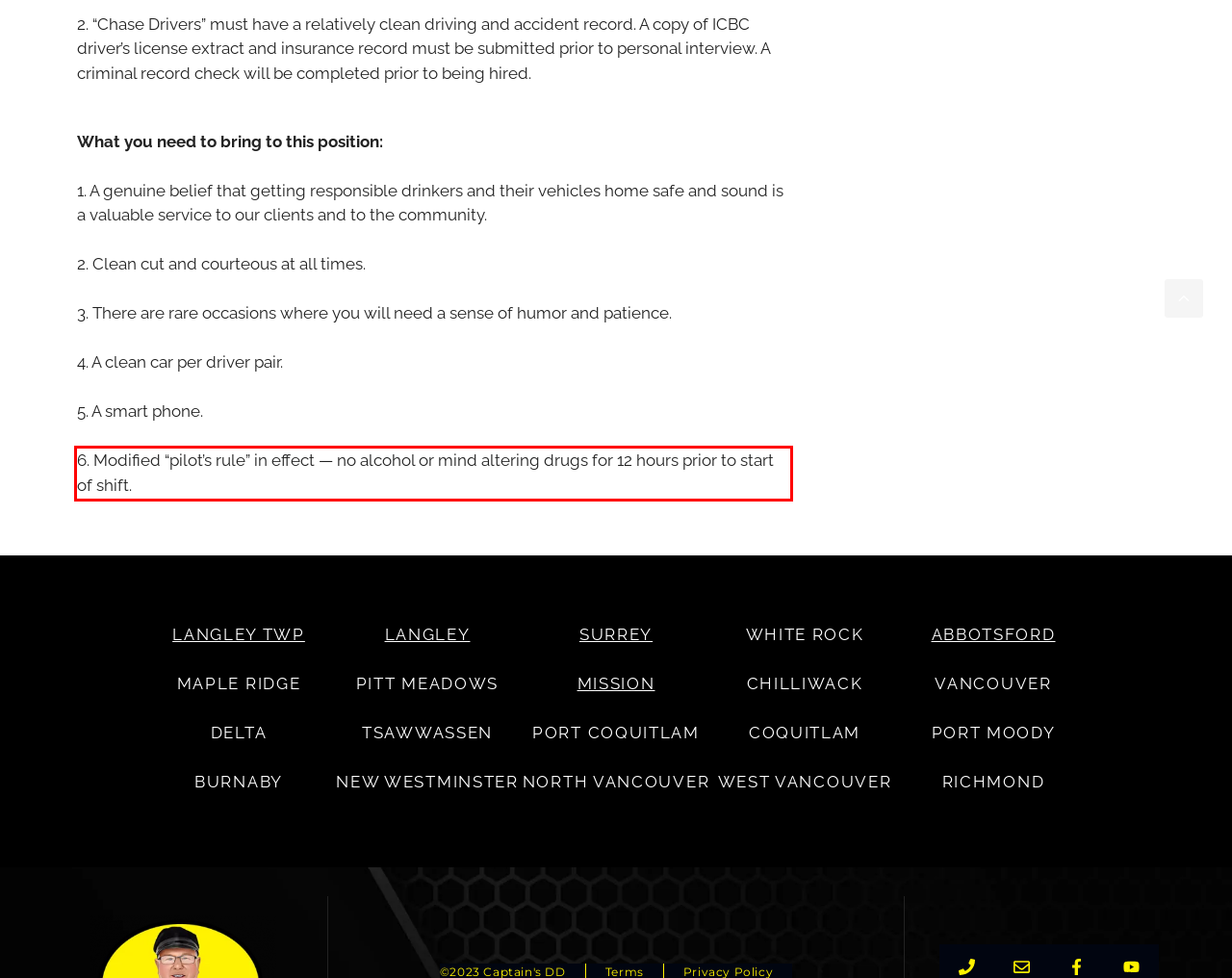By examining the provided screenshot of a webpage, recognize the text within the red bounding box and generate its text content.

6. Modified “pilot’s rule” in effect — no alcohol or mind altering drugs for 12 hours prior to start of shift.